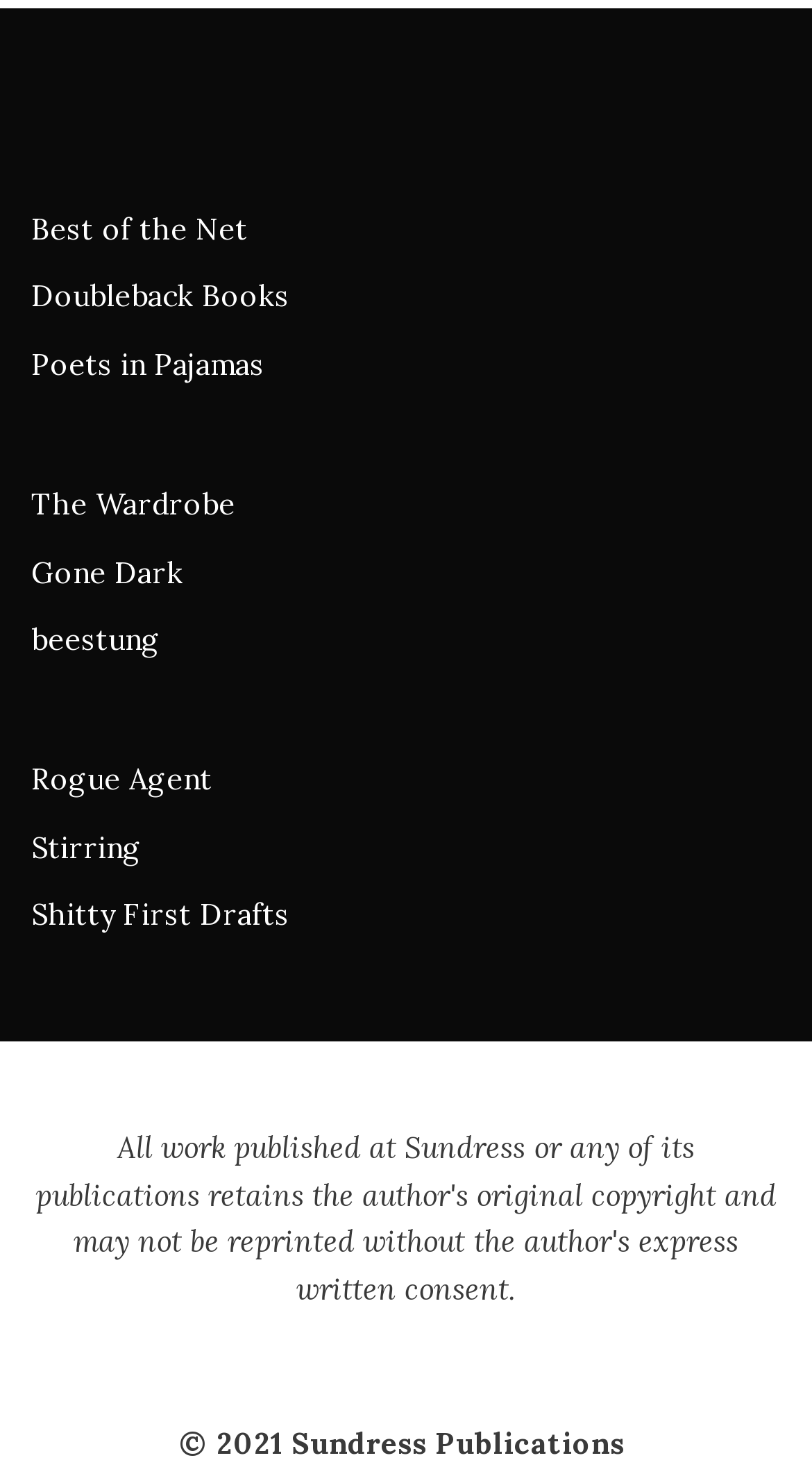Provide the bounding box coordinates for the specified HTML element described in this description: "beestung". The coordinates should be four float numbers ranging from 0 to 1, in the format [left, top, right, bottom].

[0.038, 0.423, 0.197, 0.449]